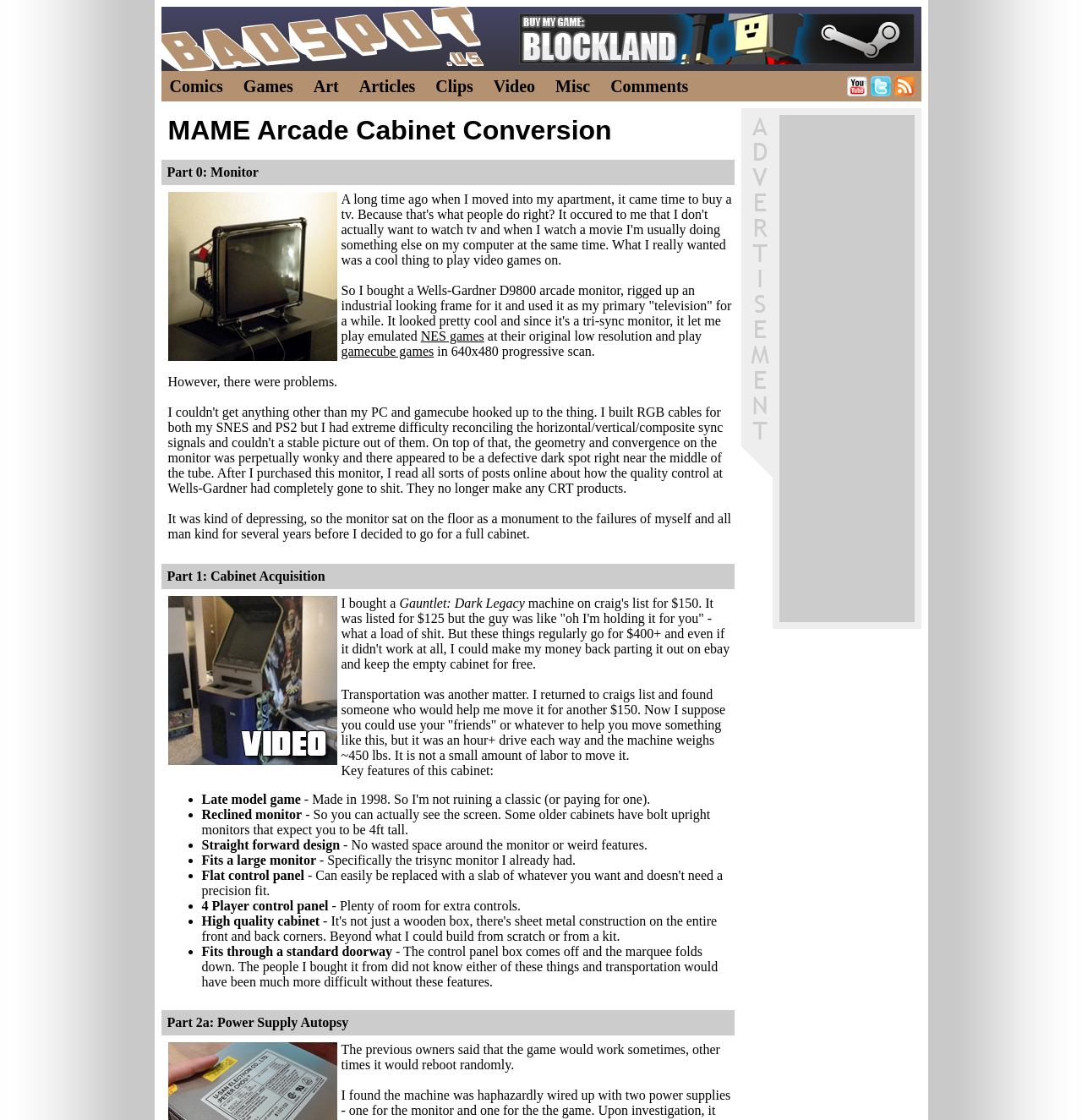Write a detailed summary of the webpage, including text, images, and layout.

This webpage is about a personal project to convert an arcade cabinet into a MAME (Multiple Arcade Machine Emulator) system. The page is divided into sections, with a heading "MAME Arcade Cabinet Conversion" at the top. Below the heading, there is a horizontal navigation menu with links to "Comics", "Games", "Art", "Articles", "Clips", "Video", "Misc", and "Comments".

To the right of the navigation menu, there are three social media links: "My YouTube", "My Twitter", and "RSS Feed", each accompanied by a small icon. Below these links, there is a large advertisement iframe.

The main content of the page is a blog post about the author's experience converting an arcade cabinet into a MAME system. The post is divided into sections, with headings "Part 0: Monitor", "Part 1: Cabinet Acquisition", and "Part 2a: Power Supply Autopsy". Each section contains paragraphs of text, with some links to other pages, such as "NES games" and "gamecube games".

There are several images scattered throughout the post, including a picture of the author's Wells-Gardner D9800 arcade monitor, a screenshot of a game, and a photo of the arcade cabinet. The images are positioned to the right of the corresponding text.

The text describes the author's experience buying an arcade monitor, building a frame for it, and eventually deciding to convert a full arcade cabinet into a MAME system. The author shares their experience buying a Gauntlet: Dark Legacy machine on Craigslist, transporting it, and listing its key features, such as a reclined monitor, straightforward design, and a flat control panel.

Overall, the webpage is a personal blog post about a DIY project, with a focus on the author's experience converting an arcade cabinet into a MAME system.